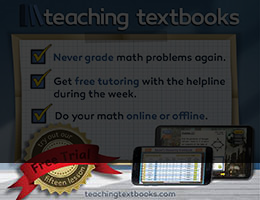Analyze the image and provide a detailed answer to the question: What is the 'Free Trial' badge for?

The 'Free Trial' badge is inviting potential users to experience the Teaching Textbooks platform with a selection of fifteen lessons, allowing them to try out the resource before committing to it.